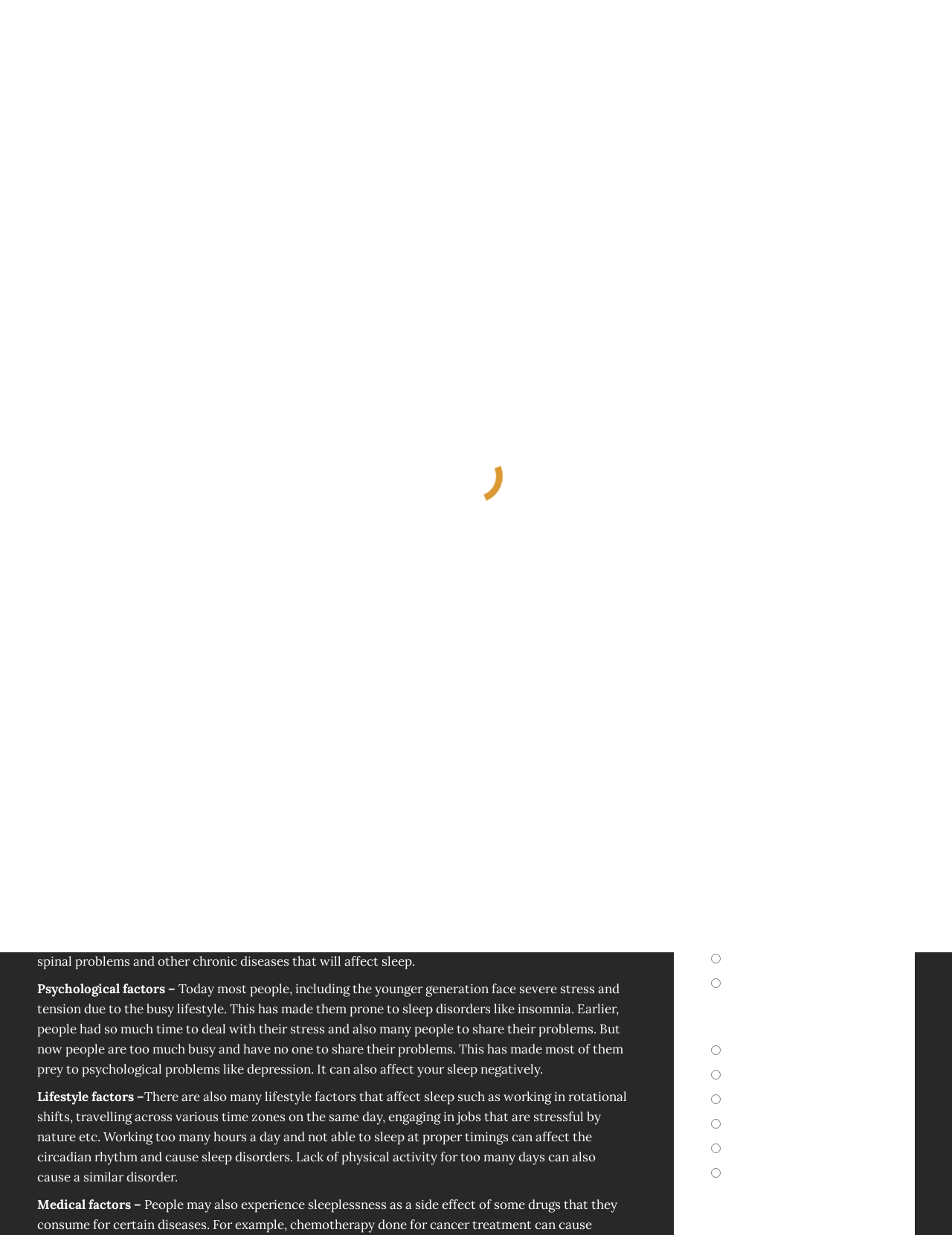Please identify the bounding box coordinates of the clickable area that will allow you to execute the instruction: "View the products".

[0.255, 0.079, 0.314, 0.091]